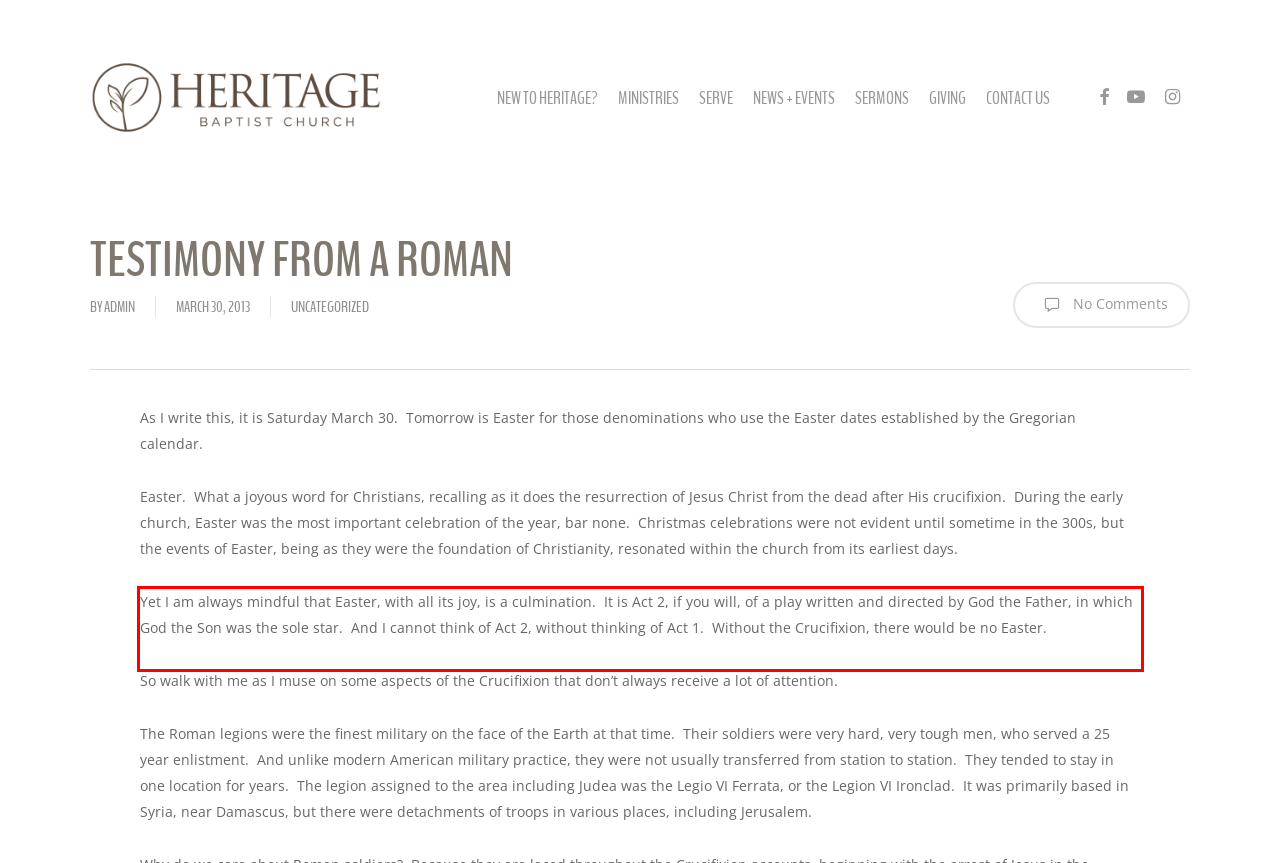Please take the screenshot of the webpage, find the red bounding box, and generate the text content that is within this red bounding box.

Yet I am always mindful that Easter, with all its joy, is a culmination. It is Act 2, if you will, of a play written and directed by God the Father, in which God the Son was the sole star. And I cannot think of Act 2, without thinking of Act 1. Without the Crucifixion, there would be no Easter.